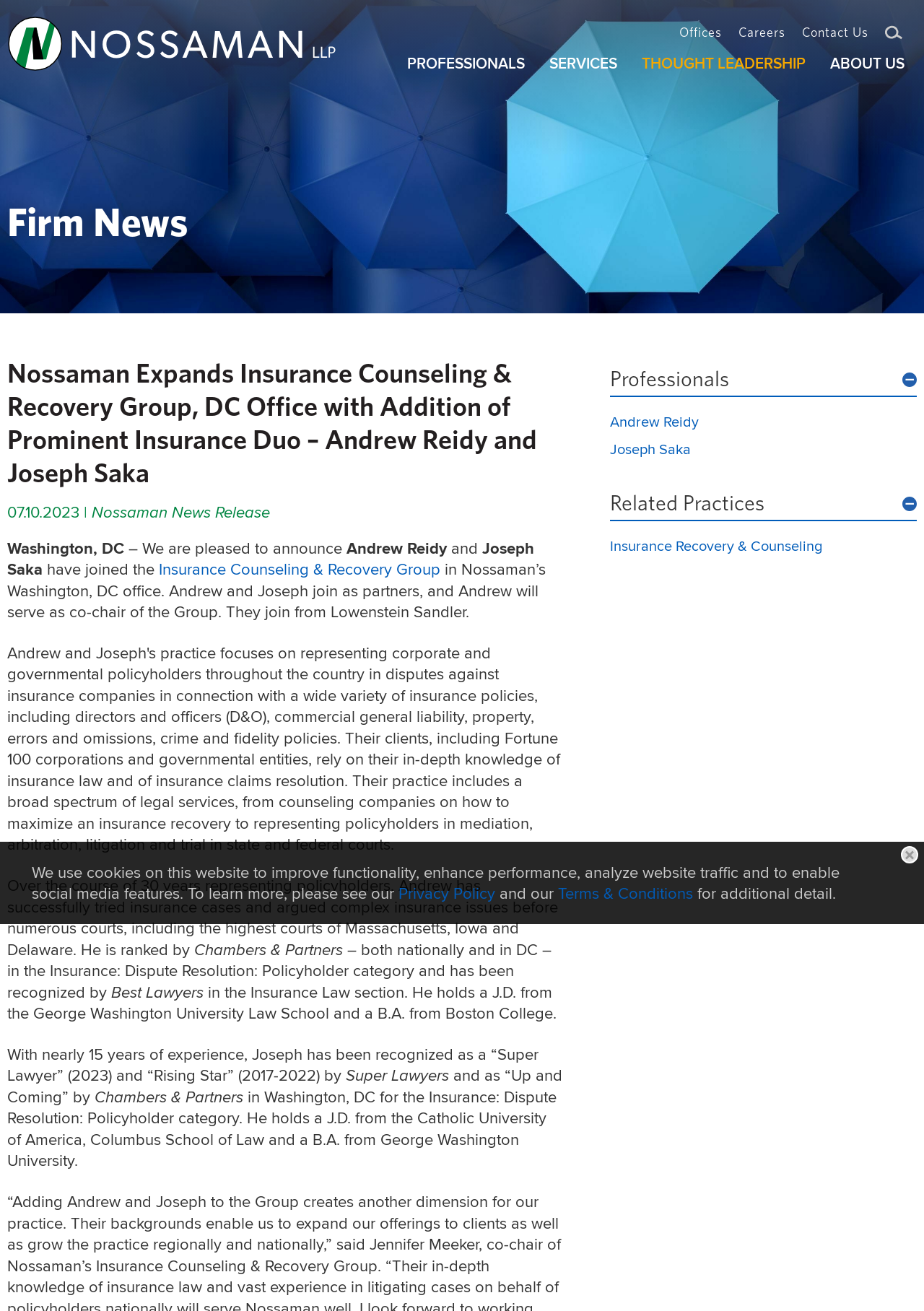Utilize the information from the image to answer the question in detail:
How many professionals are mentioned in the news release?

The news release mentions two professionals, Andrew Reidy and Joseph Saka, who have joined the Insurance Counseling & Recovery Group in Nossaman's Washington, DC office.